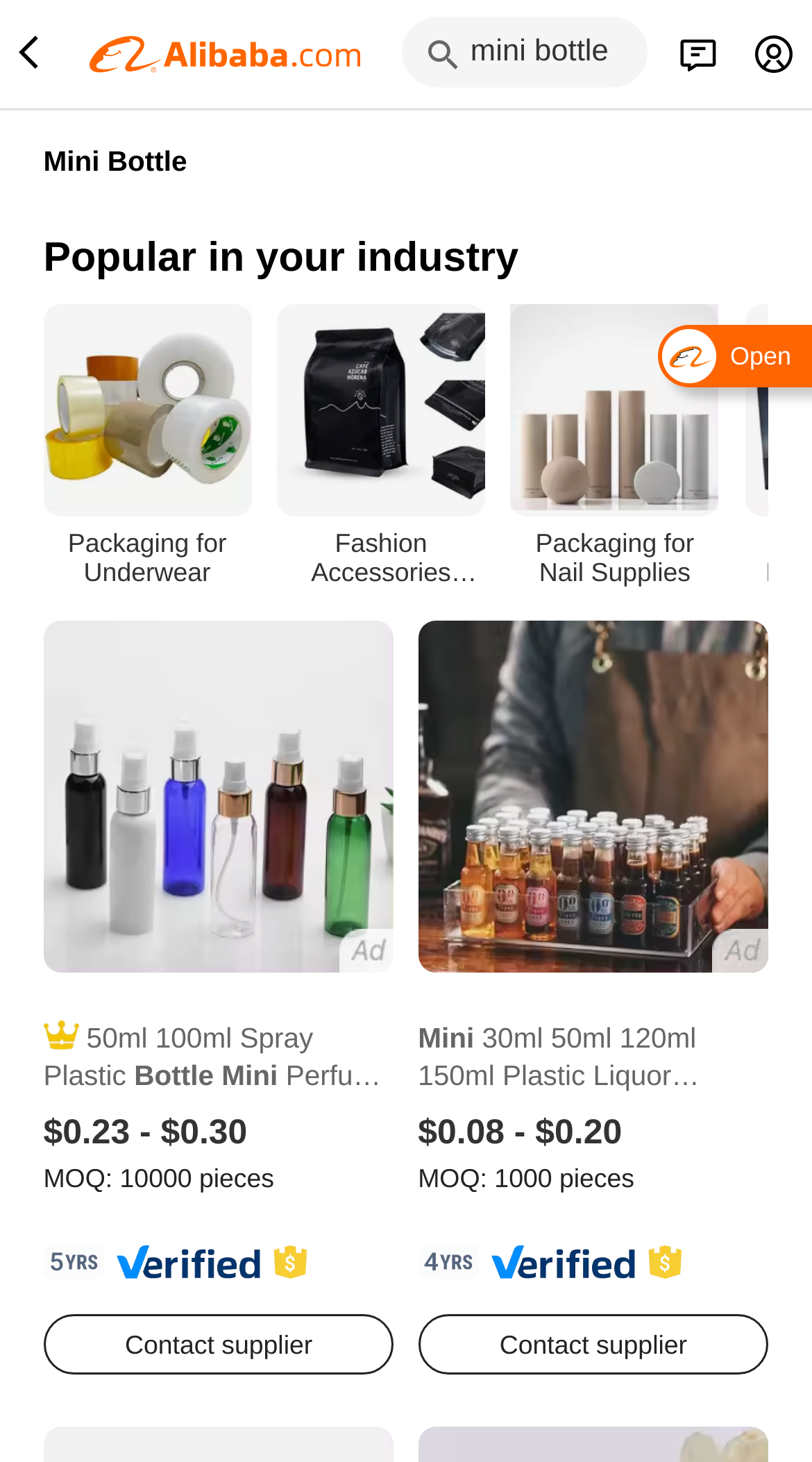Pinpoint the bounding box coordinates of the element that must be clicked to accomplish the following instruction: "Search for mini bottle". The coordinates should be in the format of four float numbers between 0 and 1, i.e., [left, top, right, bottom].

[0.579, 0.019, 0.752, 0.052]